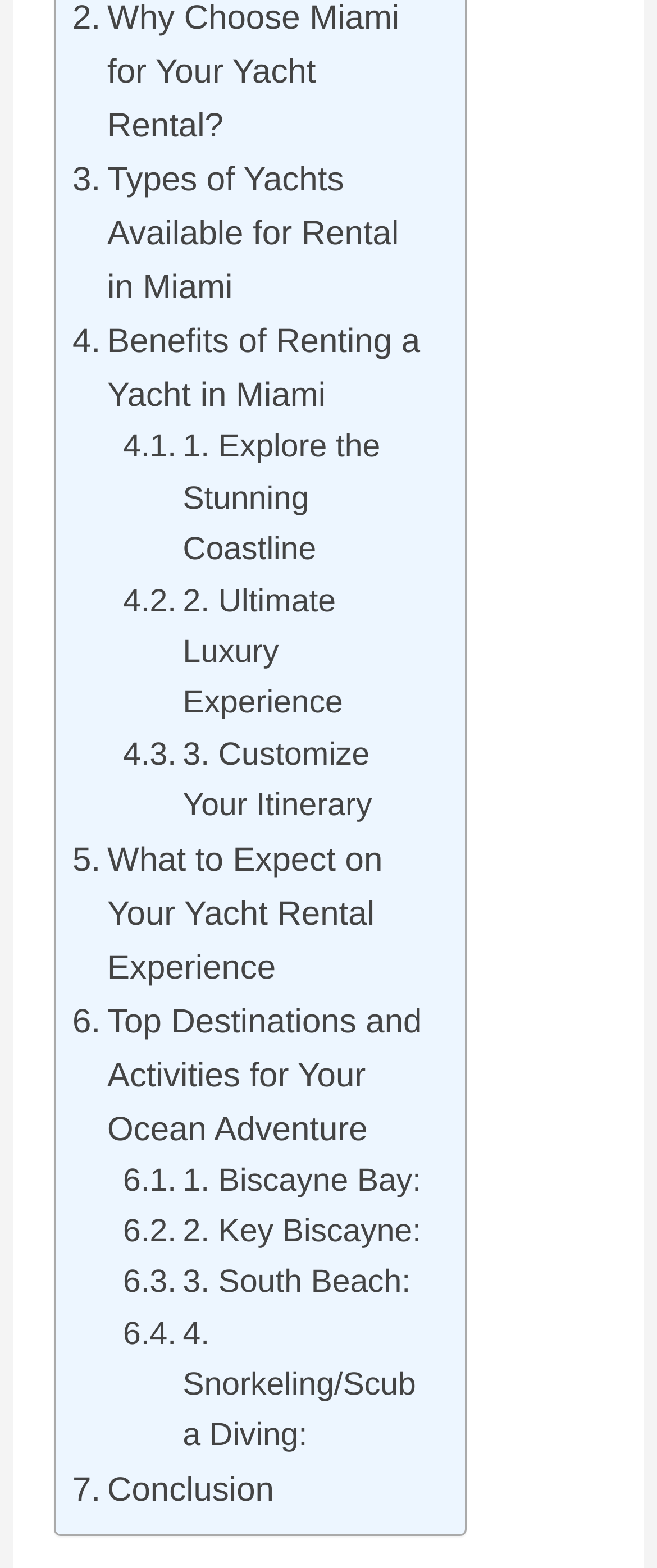Predict the bounding box coordinates of the area that should be clicked to accomplish the following instruction: "Check out top destinations and activities for your ocean adventure". The bounding box coordinates should consist of four float numbers between 0 and 1, i.e., [left, top, right, bottom].

[0.11, 0.634, 0.655, 0.737]